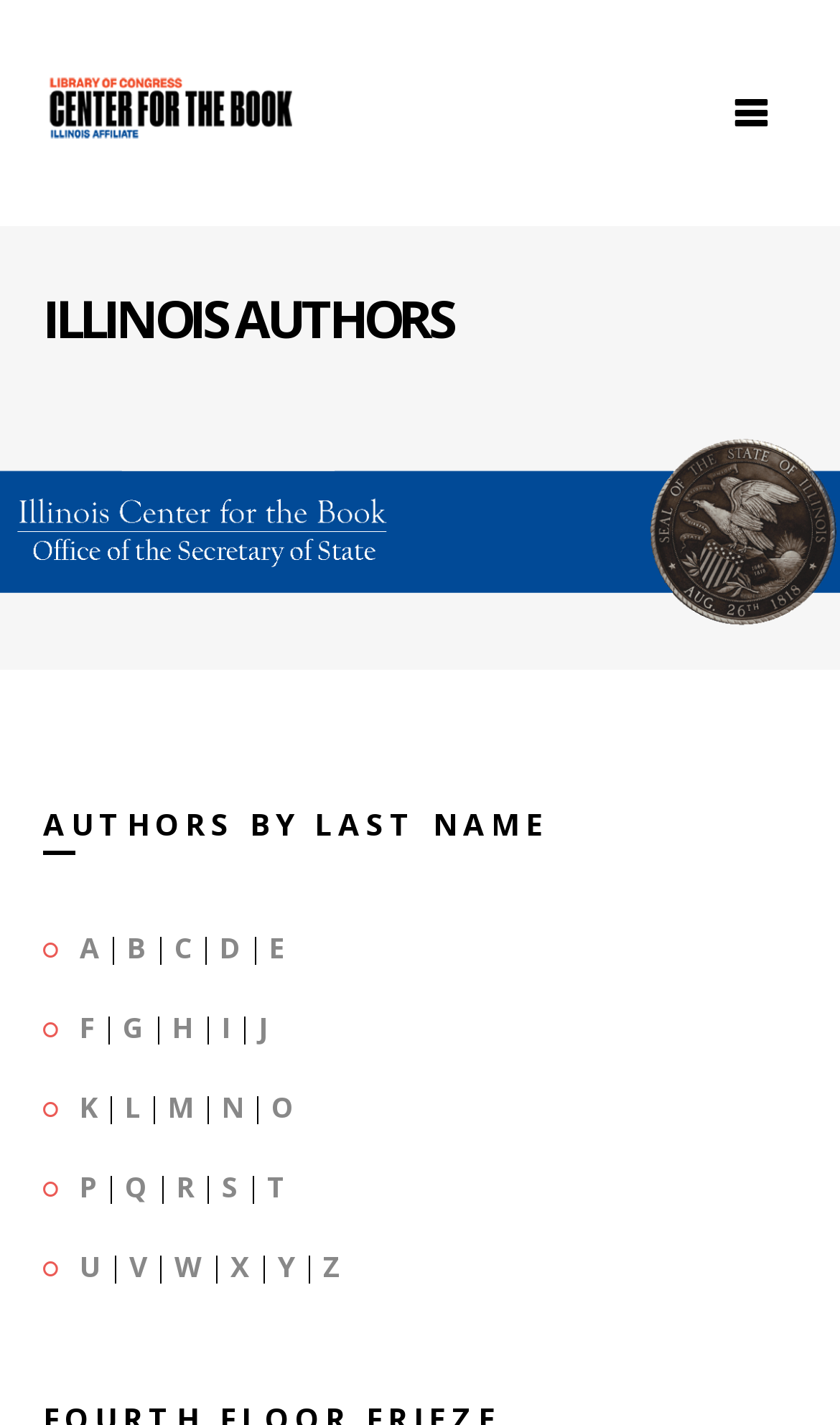Refer to the image and offer a detailed explanation in response to the question: What is the logo at the top of the page associated with?

I found the association by looking at the image description of the logo at the top of the page, which says 'The logo of the Library of Congress's Center for the Book'.